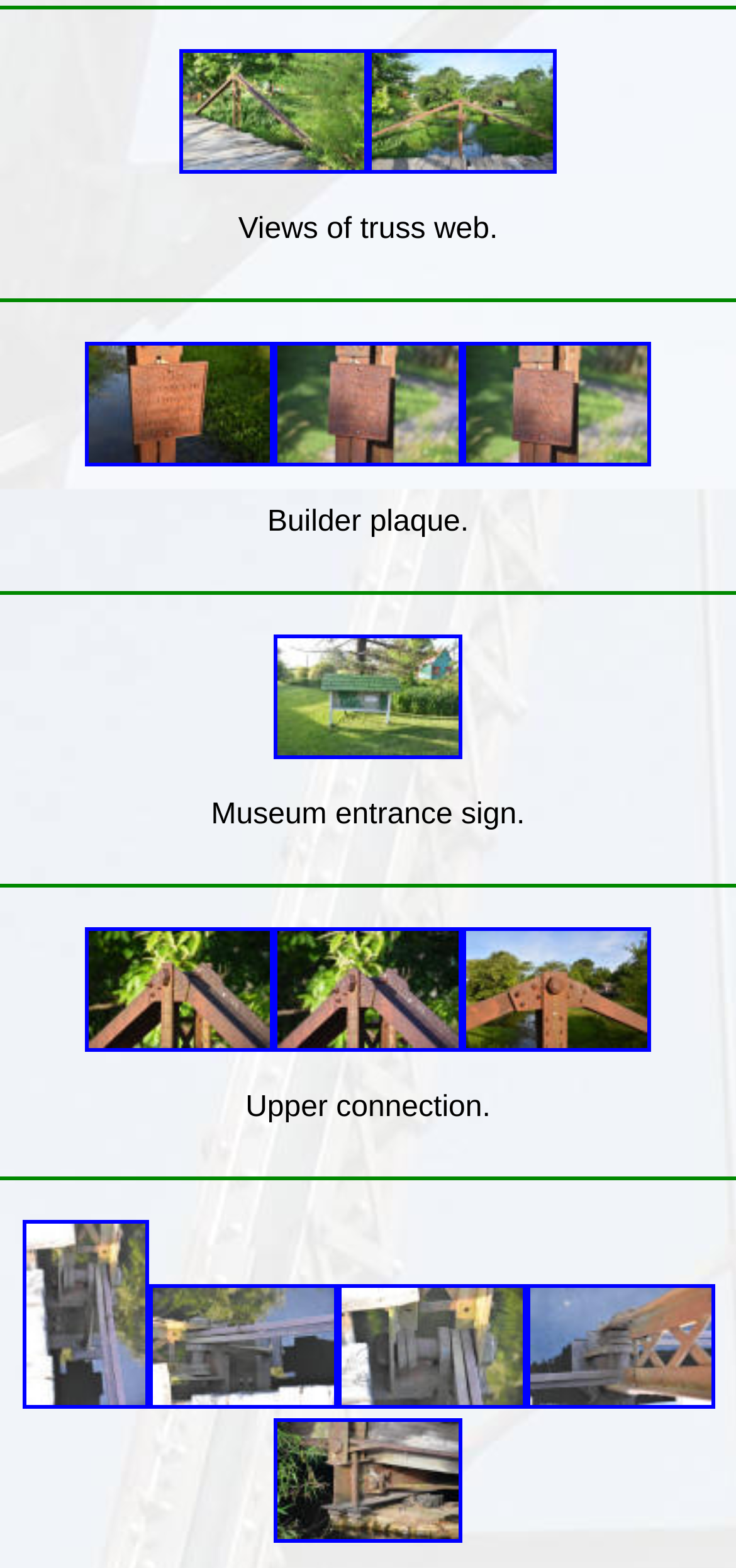Refer to the image and provide an in-depth answer to the question:
What is the caption of the fifth photo?

The fifth photo is accompanied by the text 'Builder plaque.' Therefore, the caption of the fifth photo is 'Builder plaque'.